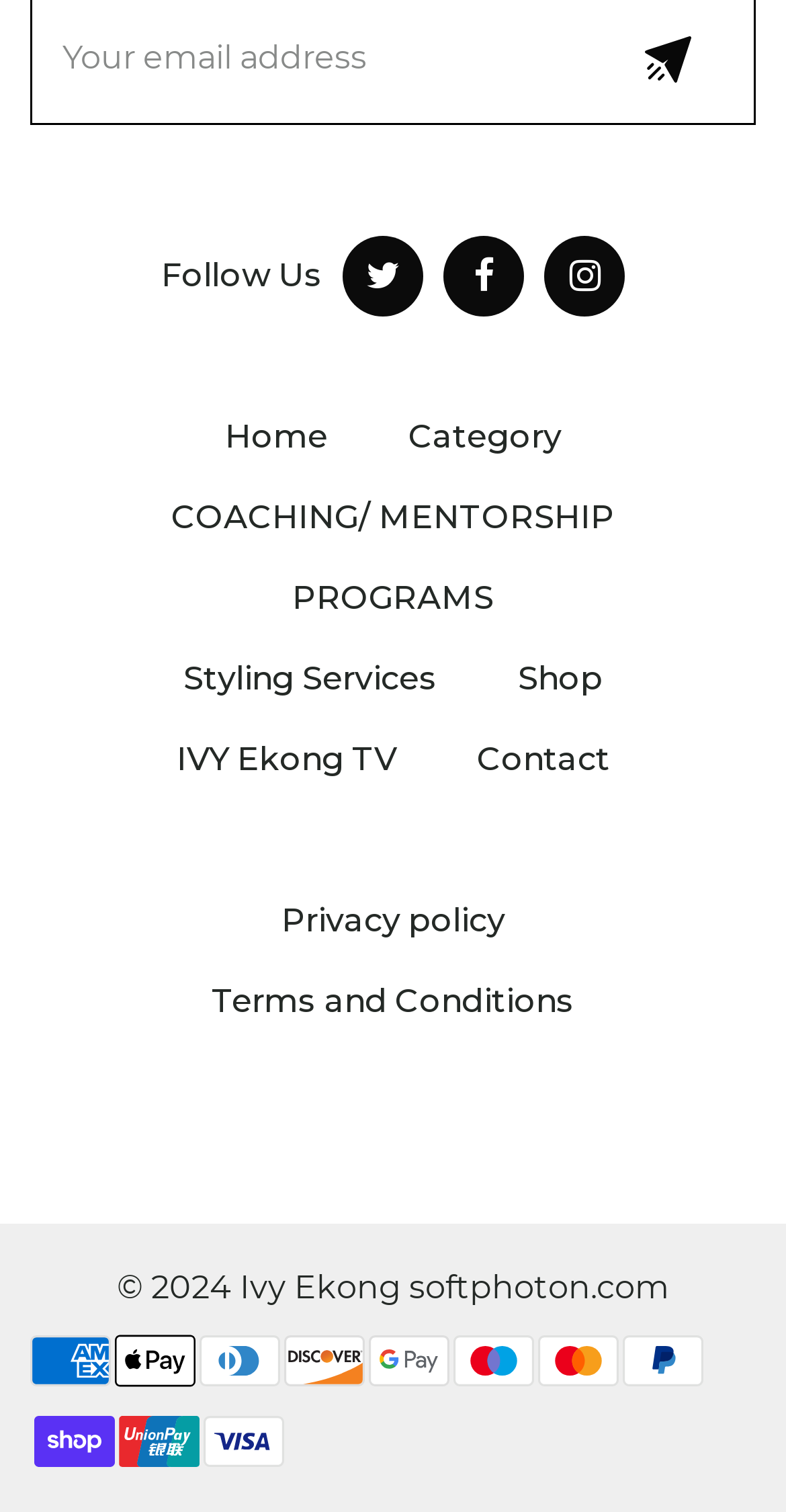Please identify the bounding box coordinates of the clickable element to fulfill the following instruction: "Search". The coordinates should be four float numbers between 0 and 1, i.e., [left, top, right, bottom].

None